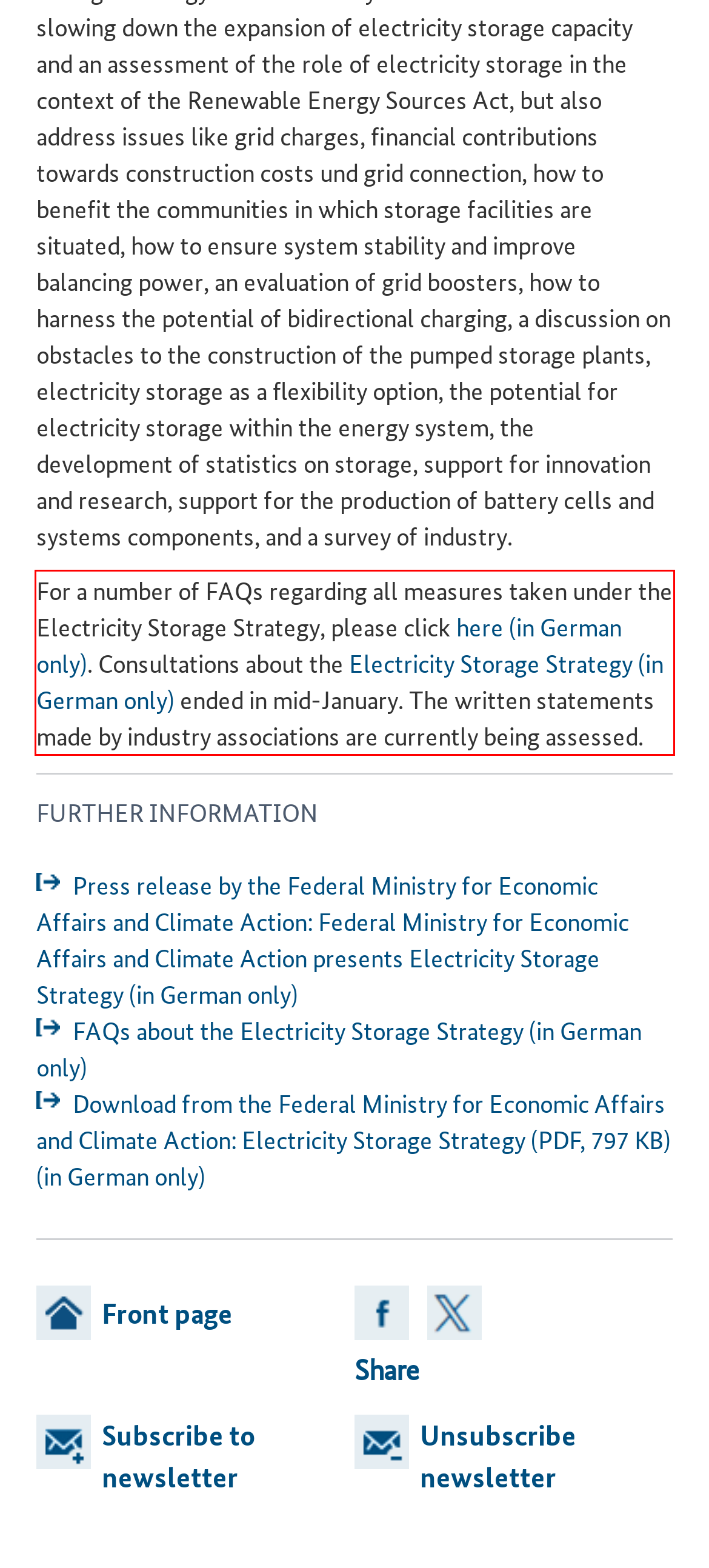You are provided with a screenshot of a webpage that includes a red bounding box. Extract and generate the text content found within the red bounding box.

For a number of FAQs regarding all measures taken under the Electricity Storage Strategy, please click here (in German only). Consultations about the Electricity Storage Strategy (in German only) ended in mid-January. The written statements made by industry associations are currently being assessed.